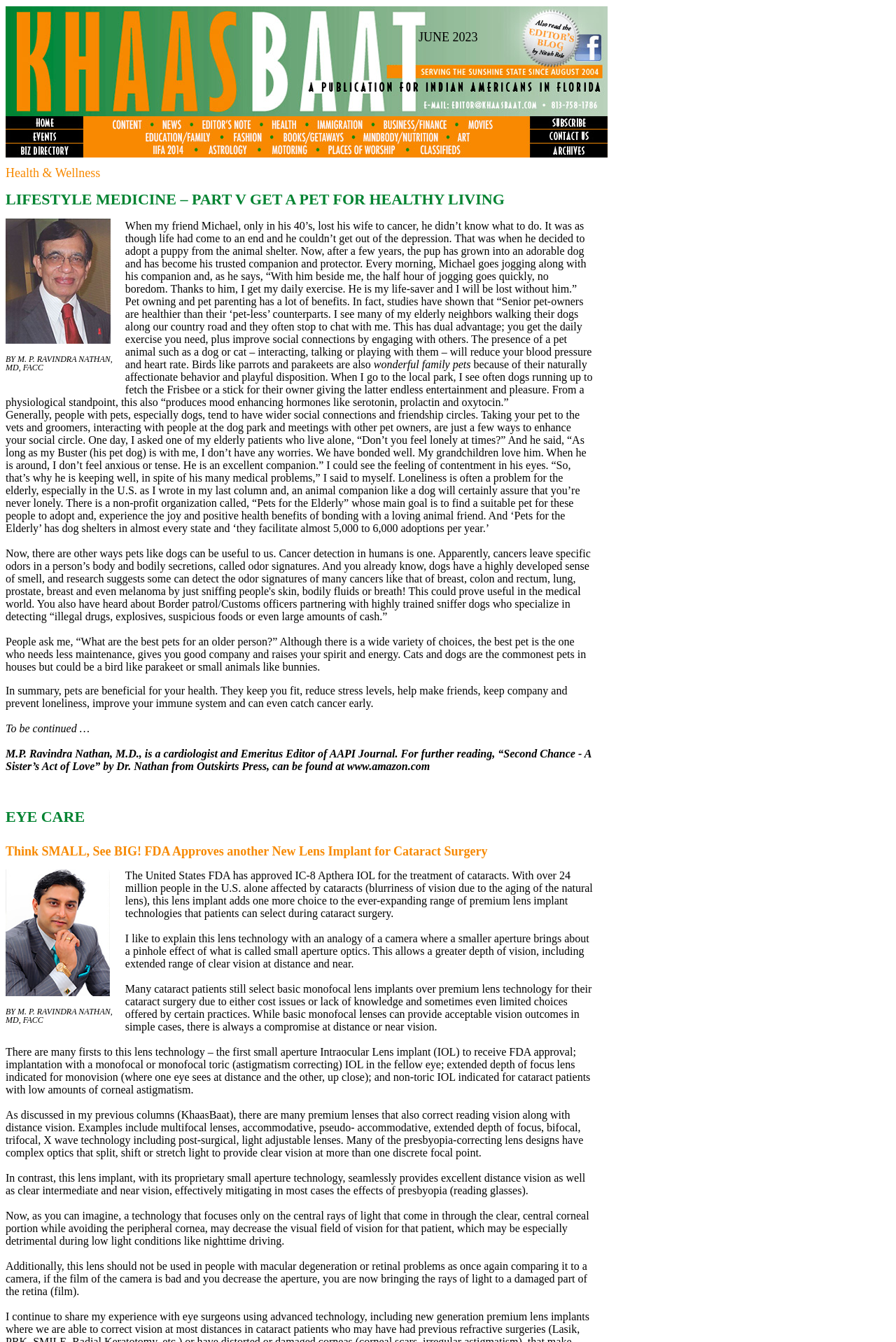Extract the main title from the webpage and generate its text.

LIFESTYLE MEDICINE – PART V GET A PET FOR HEALTHY LIVING
